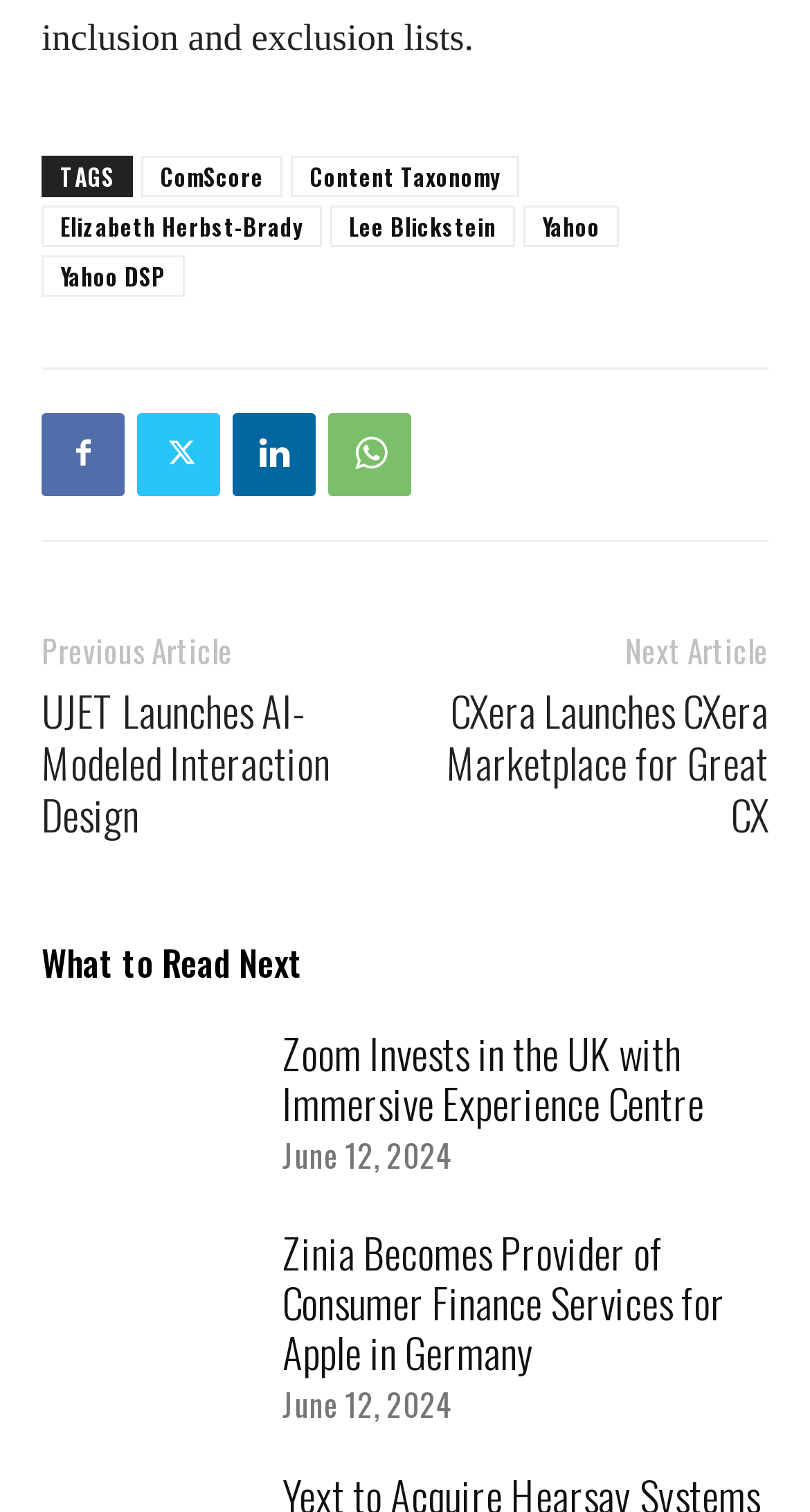Can you show the bounding box coordinates of the region to click on to complete the task described in the instruction: "View the article 'UJET Launches AI-Modeled Interaction Design'"?

[0.051, 0.453, 0.5, 0.556]